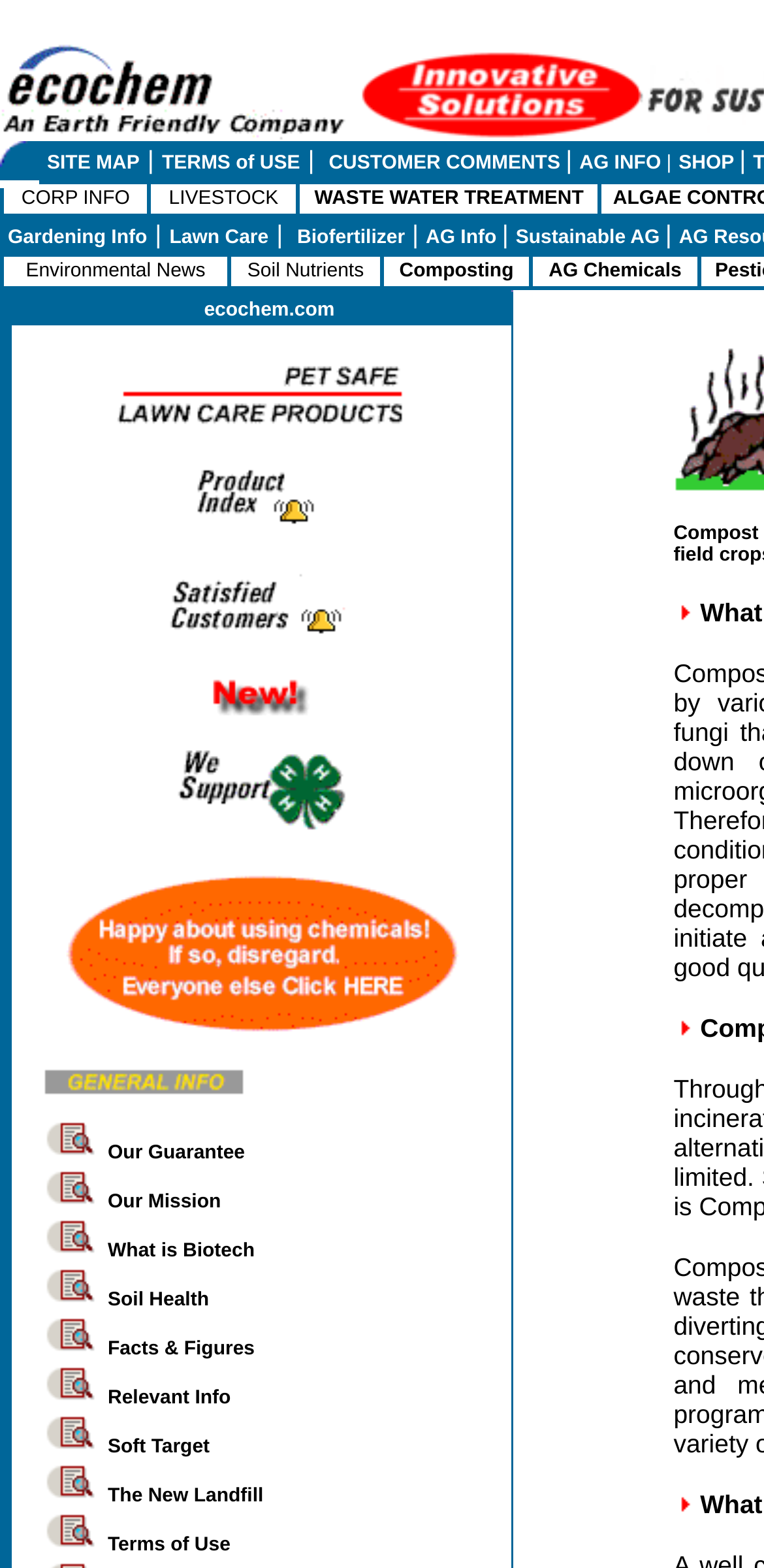Determine the bounding box coordinates of the region to click in order to accomplish the following instruction: "Visit the 'CUSTOMER COMMENTS' page". Provide the coordinates as four float numbers between 0 and 1, specifically [left, top, right, bottom].

[0.43, 0.092, 0.733, 0.111]